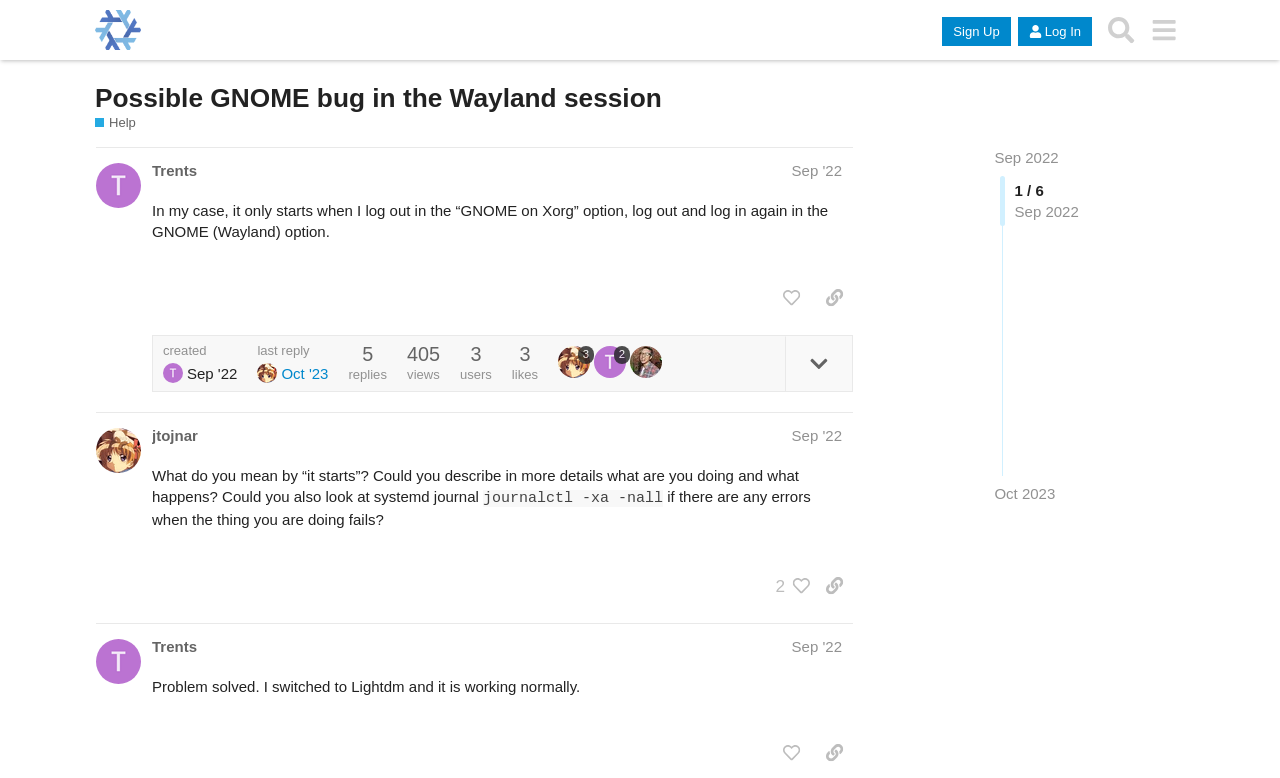Summarize the webpage with intricate details.

This webpage appears to be a discussion forum, specifically a topic page on NixOS Discourse. At the top, there is a header section with a logo and navigation buttons, including "Sign Up", "Log In", and "Search". Below the header, the title of the topic "Possible GNOME bug in the Wayland session" is displayed prominently.

The main content of the page is divided into multiple sections, each representing a post from a different user. The first post, from user "Trents", describes a problem with GNOME on Xorg and Wayland sessions. The post includes a brief description of the issue and is followed by several buttons, including "like this post", "share a link to this post", and "expand topic details".

Below the first post, there are several other posts from different users, including "jtojnar" and again "Trents". Each post includes a heading with the user's name and the date of the post, followed by the post content. The posts are formatted with indentation to indicate the hierarchical structure of the conversation.

Throughout the page, there are various buttons and links, including "like this post", "share a link to this post", and "expand topic details". There are also several images, including user avatars and icons. The page also displays information about the topic, such as the number of replies, views, users, and likes.